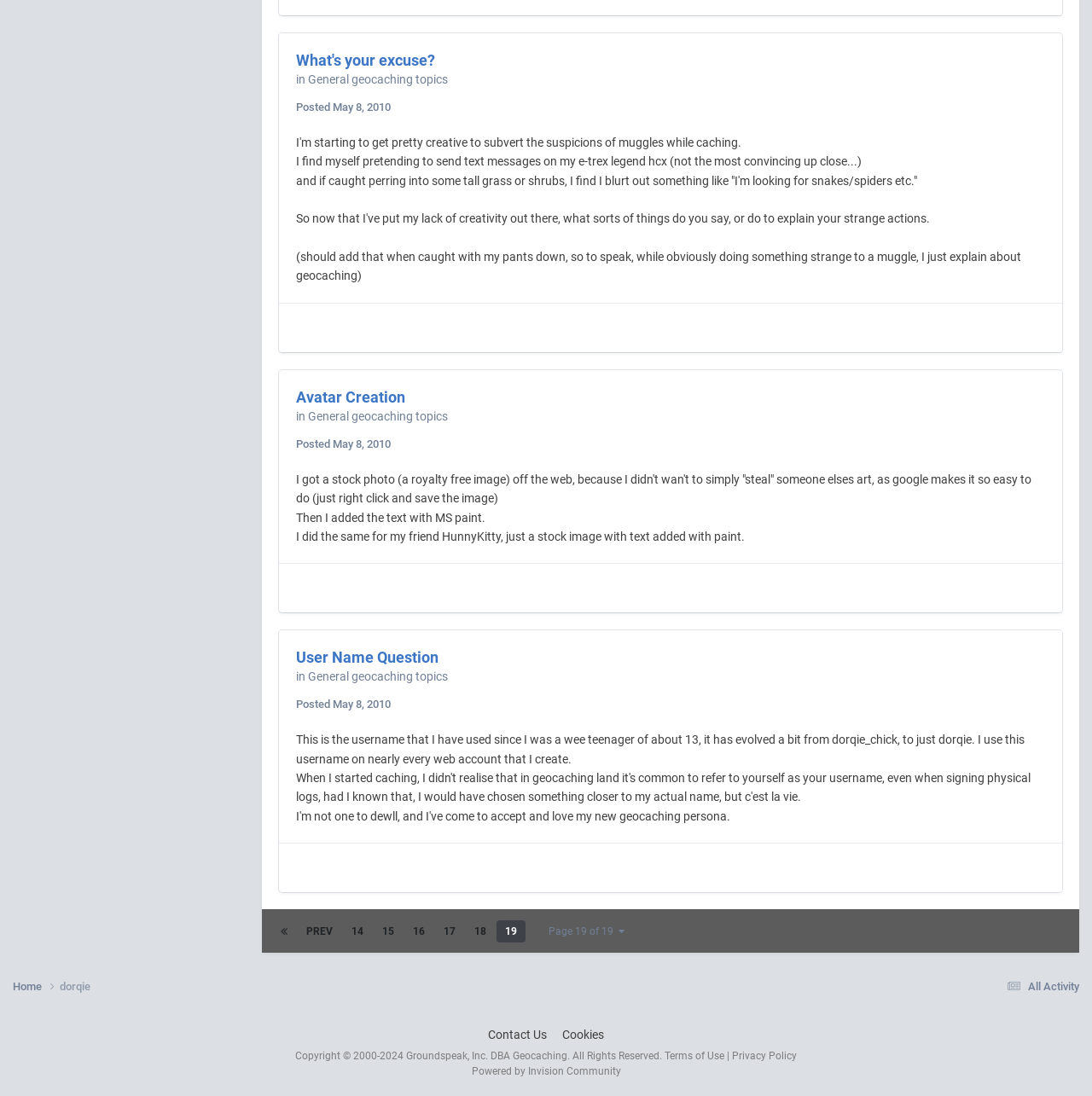What is the topic of the first article?
Please respond to the question with a detailed and thorough explanation.

The first article has a heading 'What's your excuse?' and a link 'General geocaching topics', which indicates that the topic of the article is related to general geocaching topics.